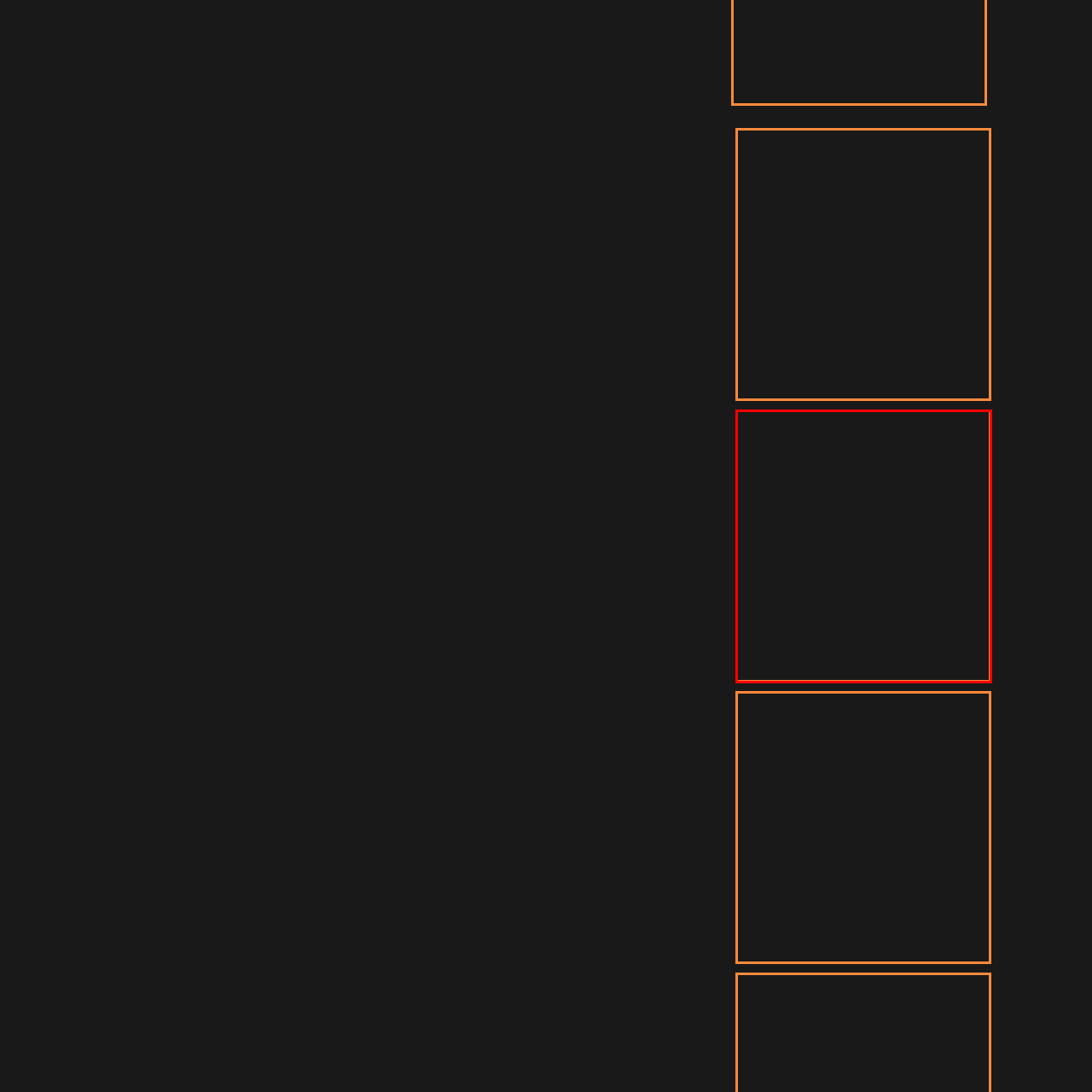Refer to the image within the red outline and provide a one-word or phrase answer to the question:
What is emphasized for potential buyers?

convenience and accessibility